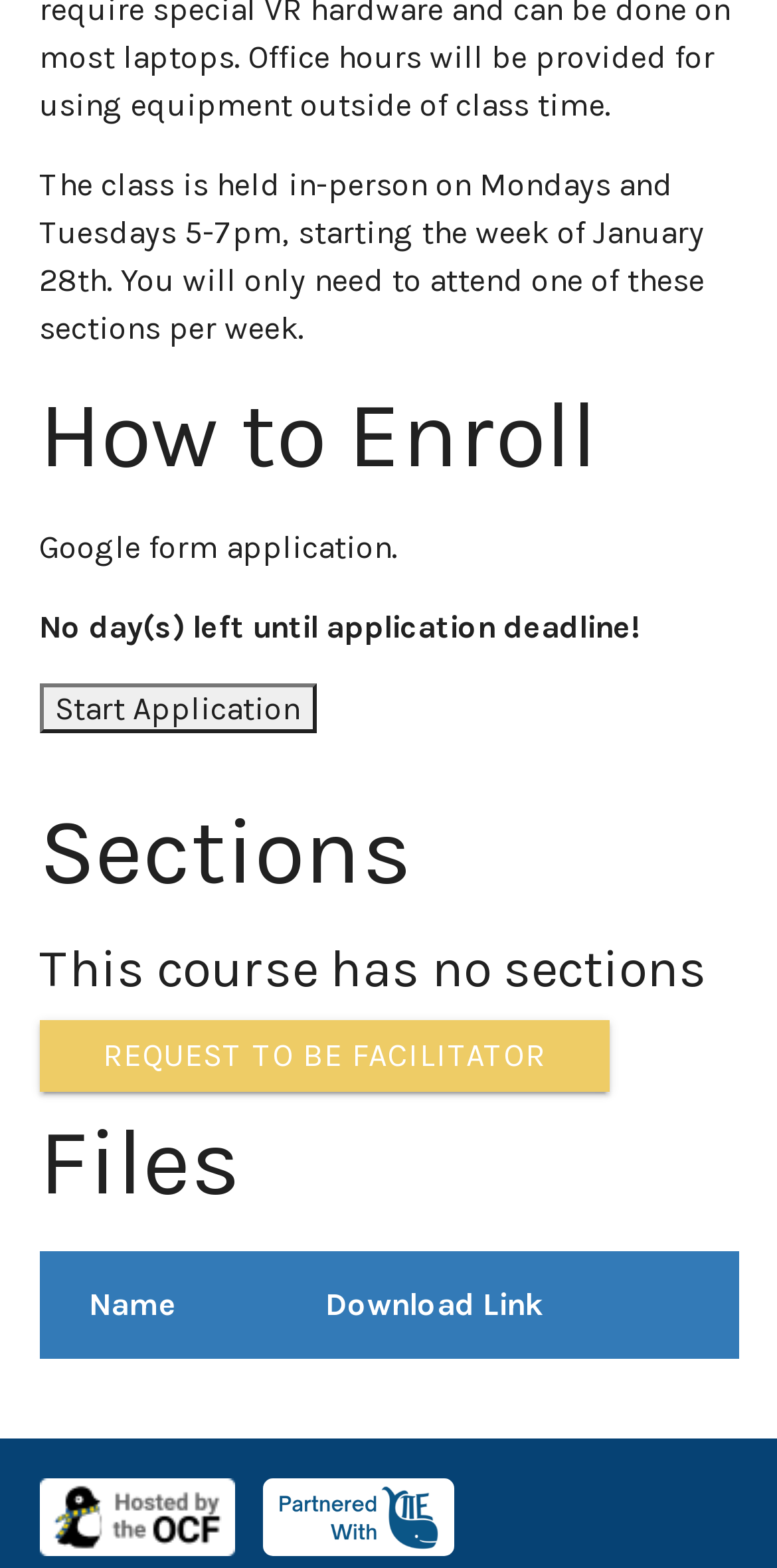Provide a one-word or short-phrase response to the question:
What is the name of the first column in the files table?

Name